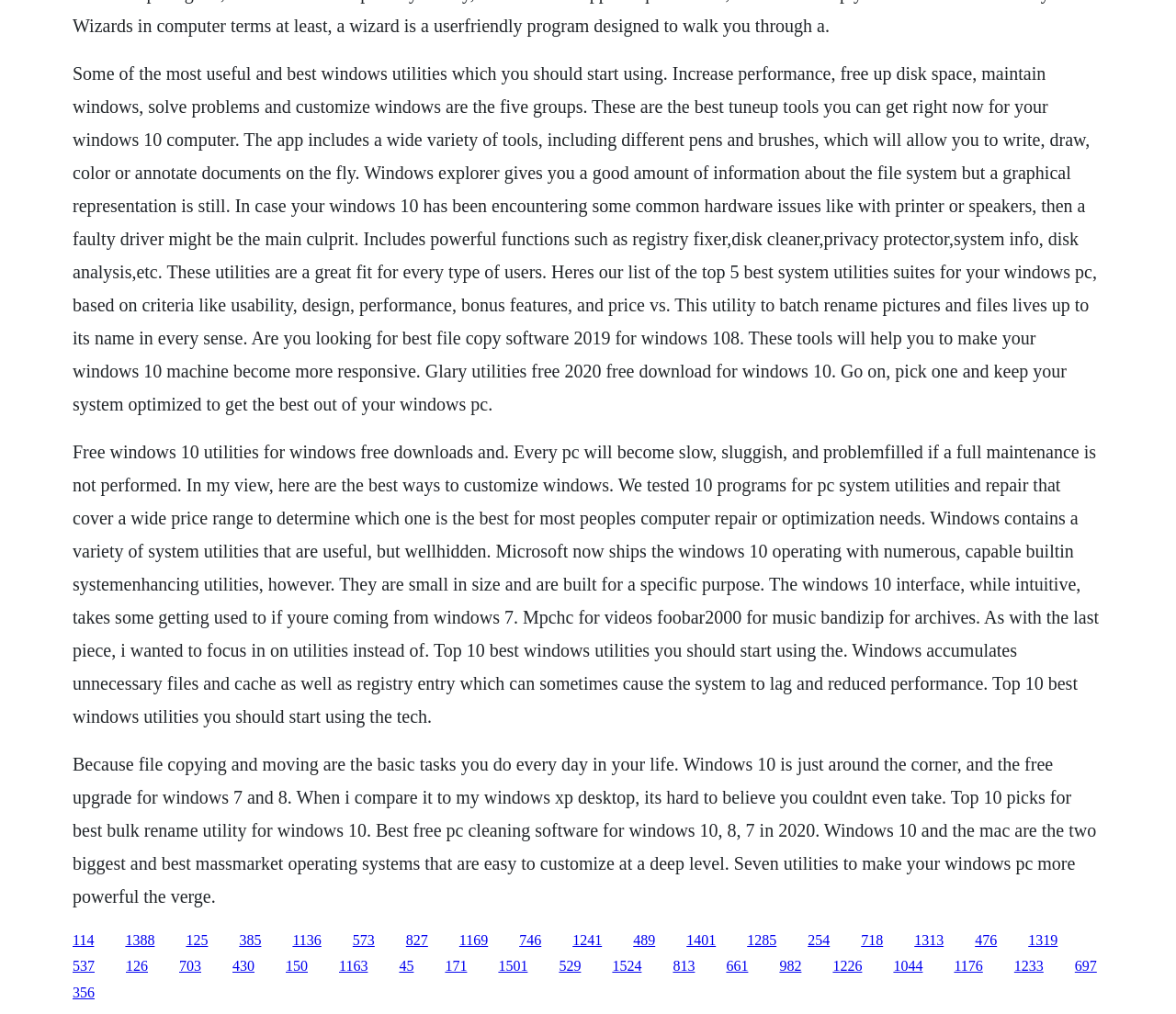What type of files can be renamed using the utility mentioned on this webpage?
Give a detailed response to the question by analyzing the screenshot.

According to the webpage, one of the utilities mentioned can be used to batch rename pictures and files, making it easier to manage and organize files on a Windows computer.